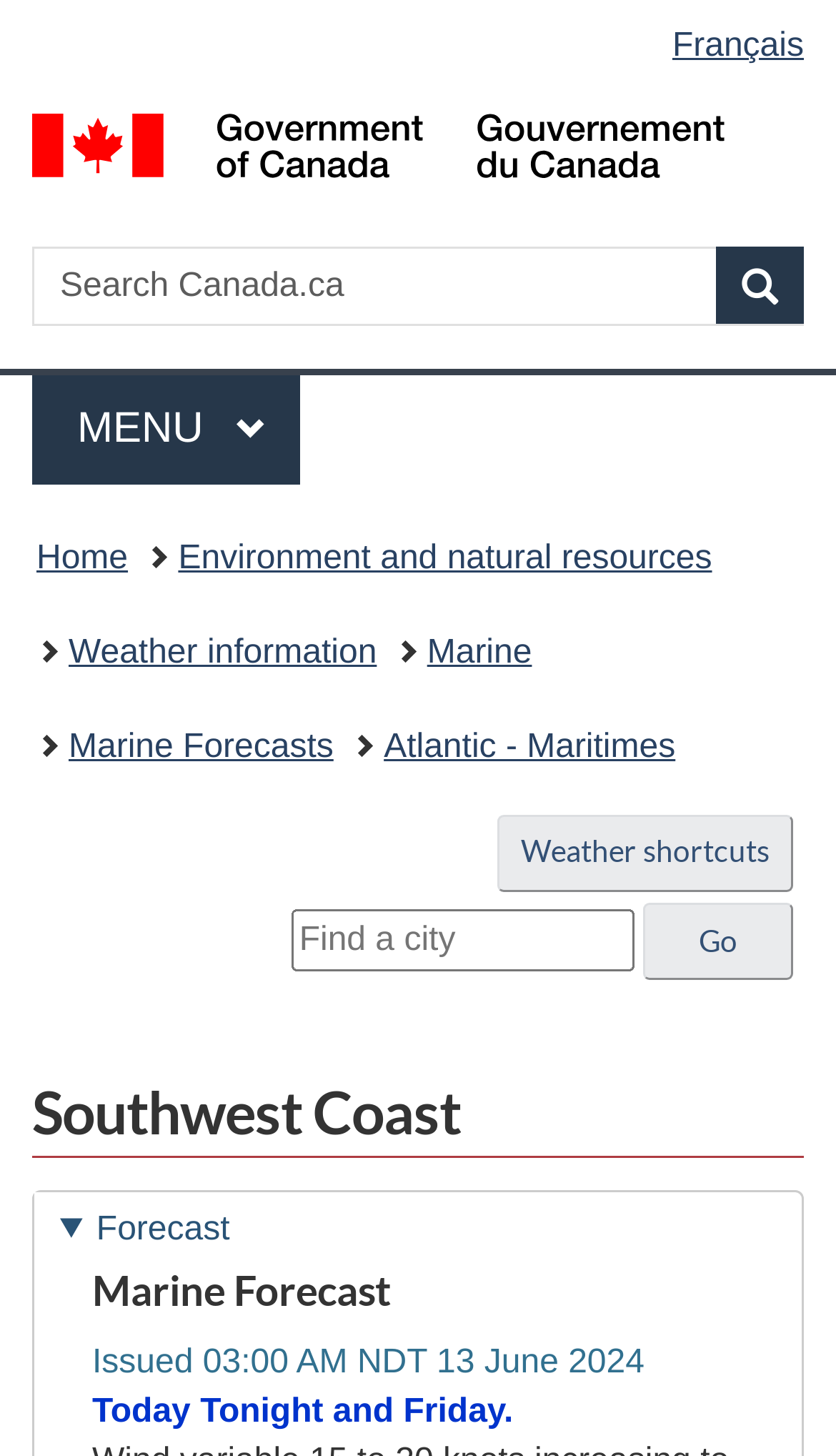Provide a one-word or short-phrase answer to the question:
What is the purpose of the search box?

Access city